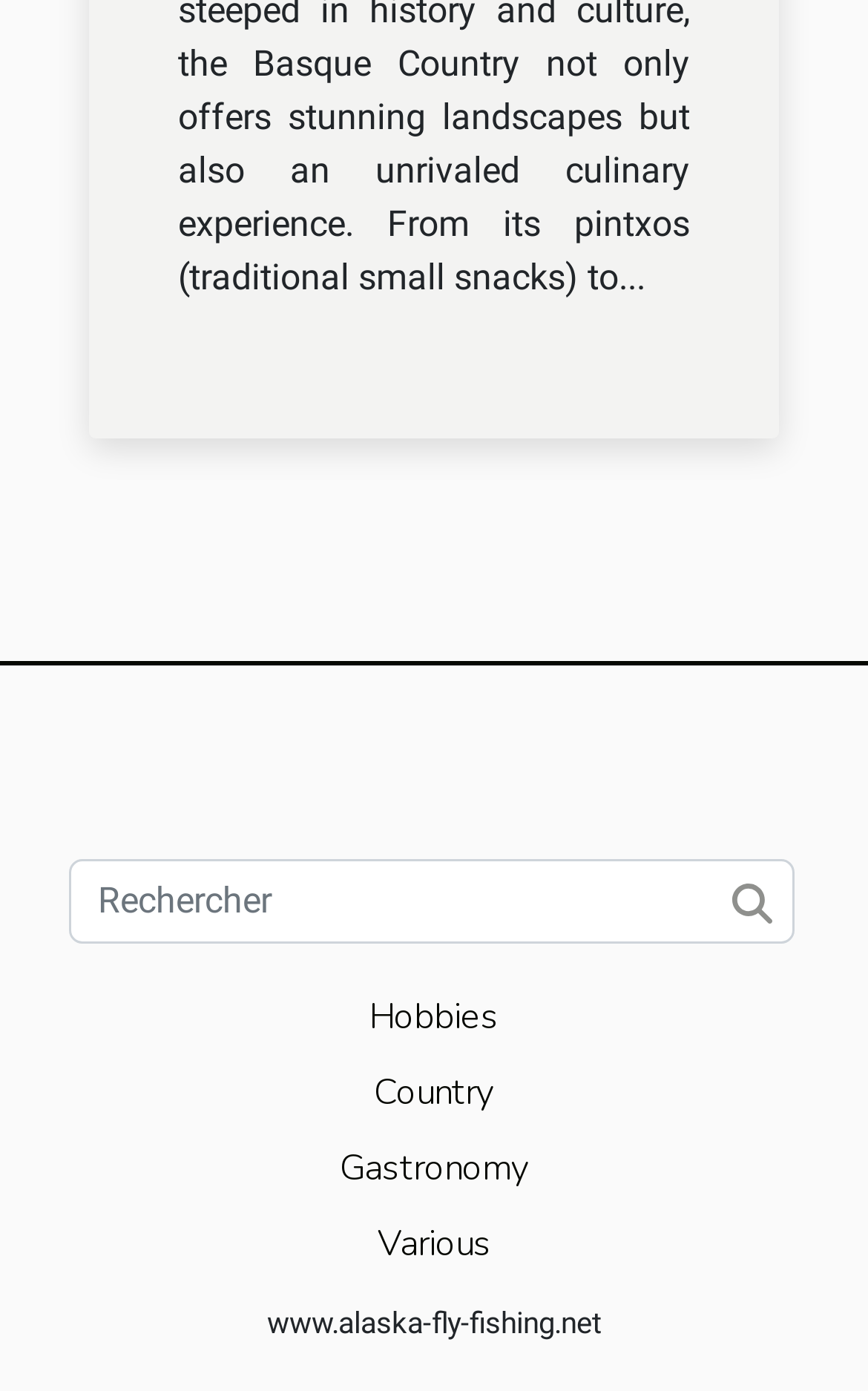What are the categories listed on the webpage?
Based on the screenshot, answer the question with a single word or phrase.

Hobbies, Country, Gastronomy, Various